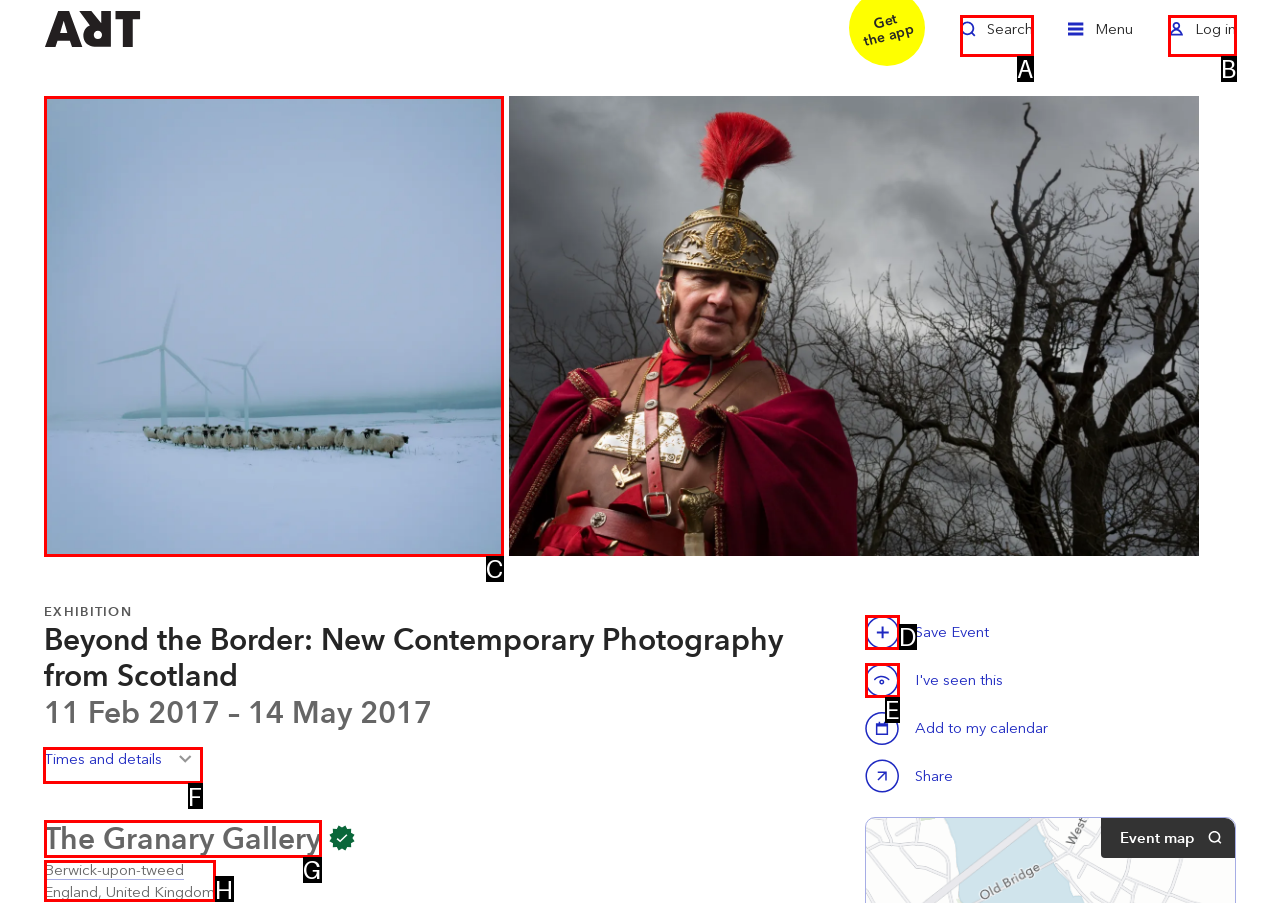Tell me the letter of the UI element I should click to accomplish the task: View exhibition details based on the choices provided in the screenshot.

F